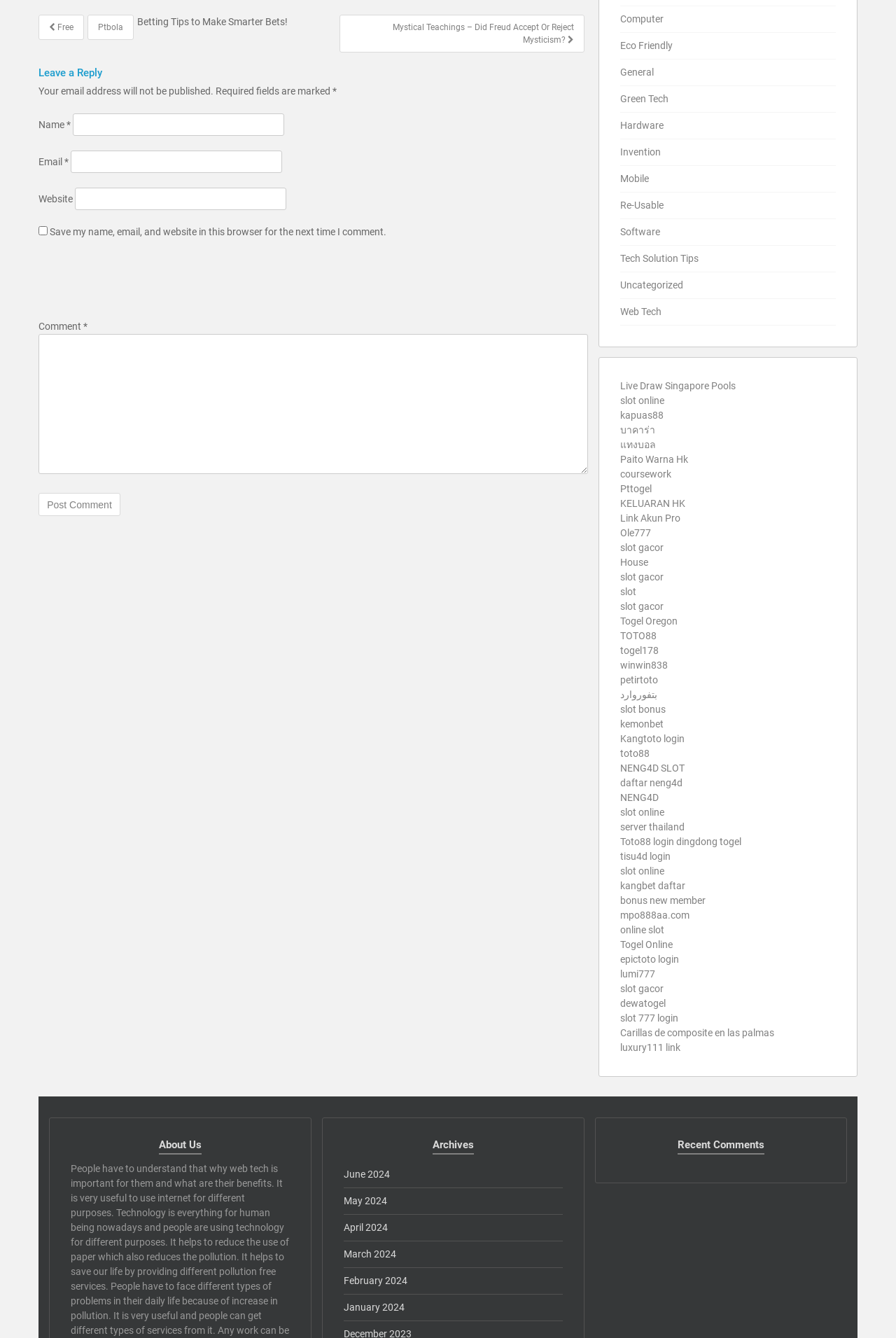What is required to submit a comment?
Answer the question using a single word or phrase, according to the image.

Name, email, and comment